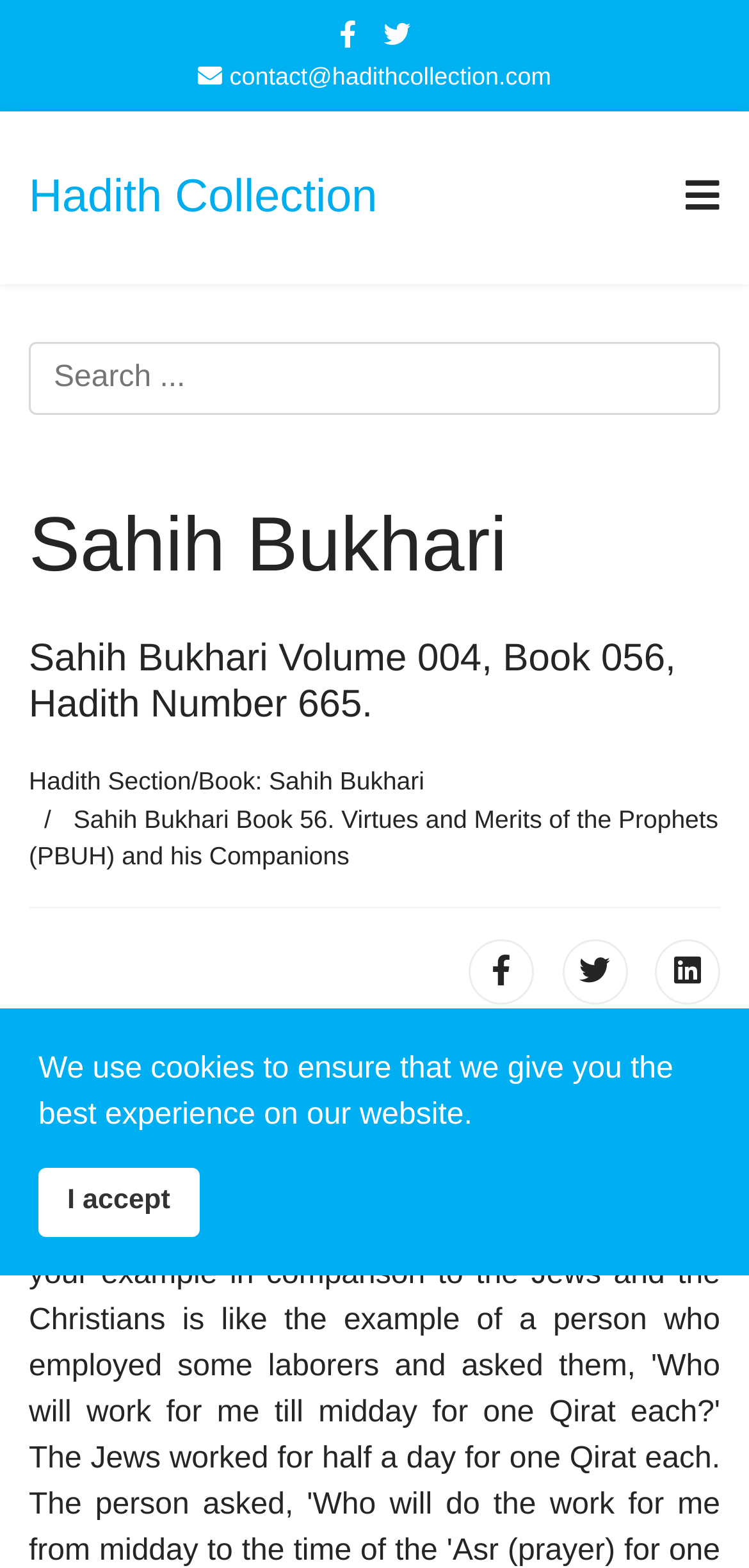Please find the bounding box coordinates of the clickable region needed to complete the following instruction: "Go to Hadith Collection homepage". The bounding box coordinates must consist of four float numbers between 0 and 1, i.e., [left, top, right, bottom].

[0.038, 0.111, 0.504, 0.141]